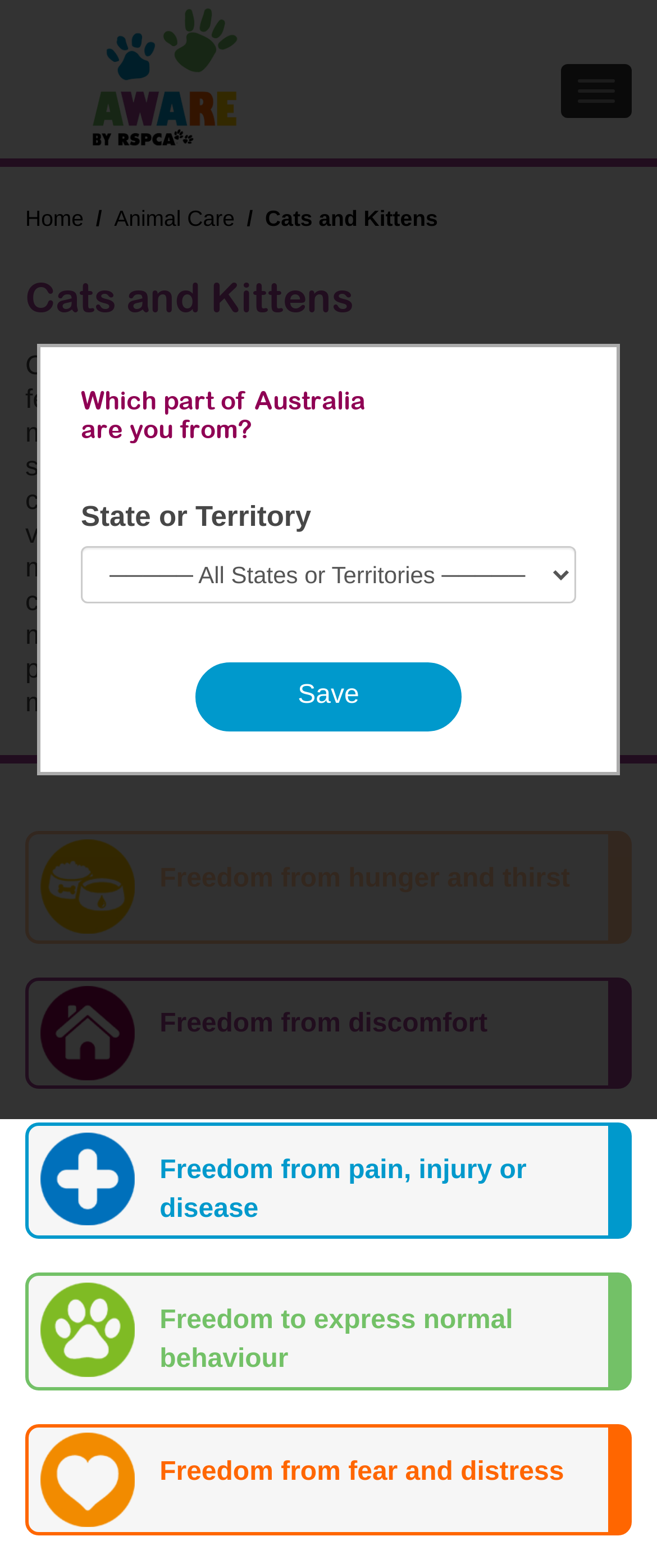Locate the bounding box coordinates of the element you need to click to accomplish the task described by this instruction: "Click the 'Home' link".

[0.038, 0.131, 0.127, 0.148]